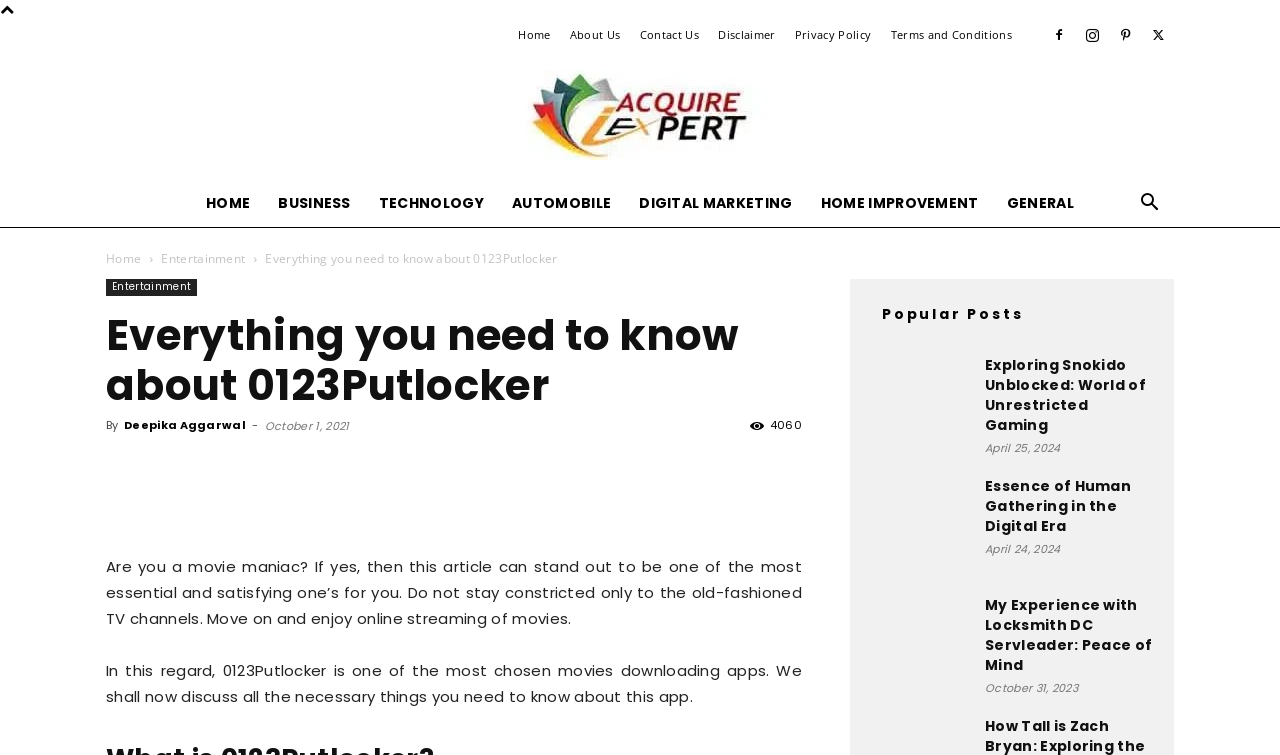Can you find the bounding box coordinates for the element that needs to be clicked to execute this instruction: "Read the article about 0123Putlocker"? The coordinates should be given as four float numbers between 0 and 1, i.e., [left, top, right, bottom].

[0.207, 0.331, 0.436, 0.354]